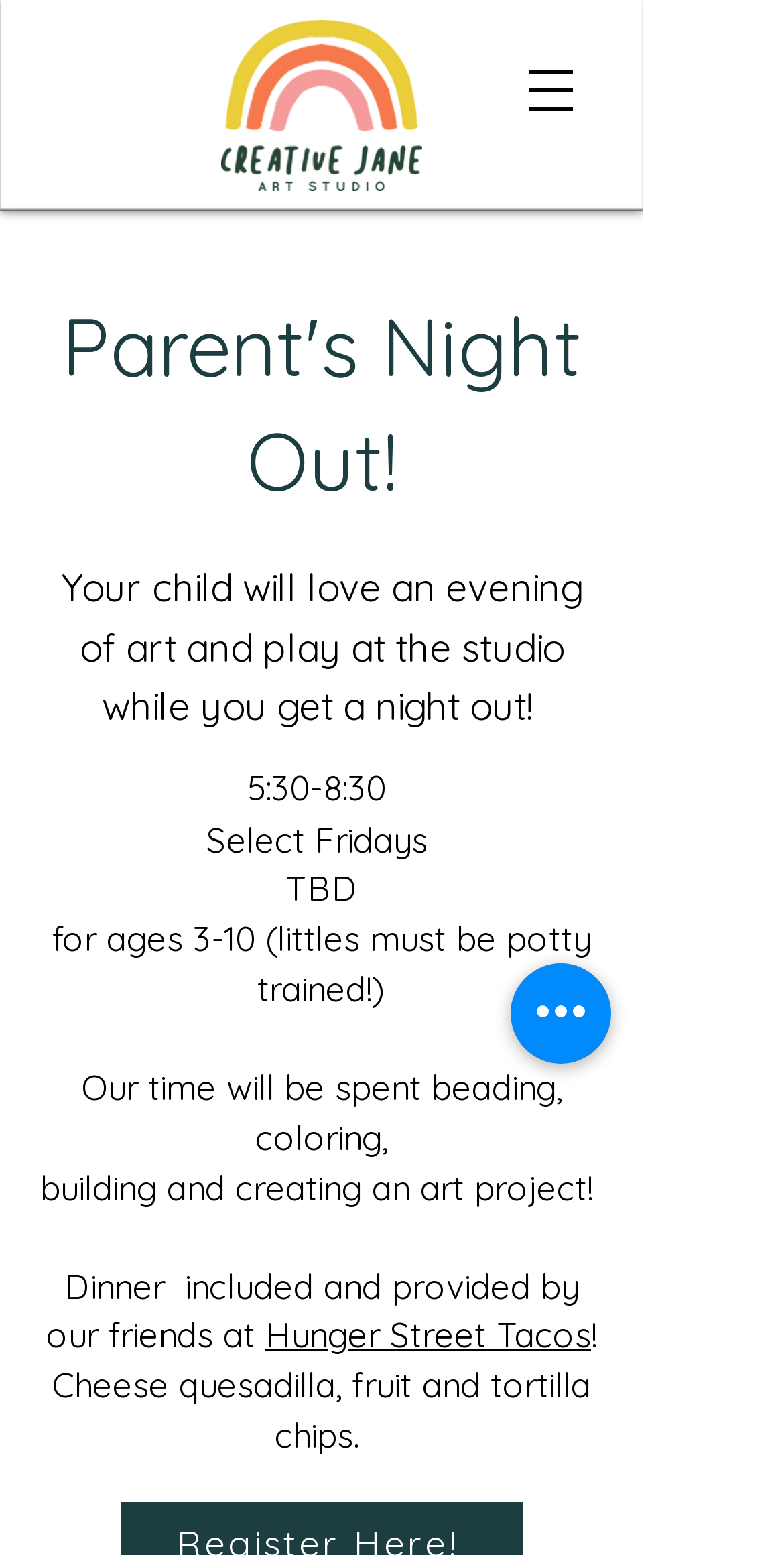What activities will the children be doing?
Please provide a single word or phrase as the answer based on the screenshot.

beading, coloring, building, creating an art project